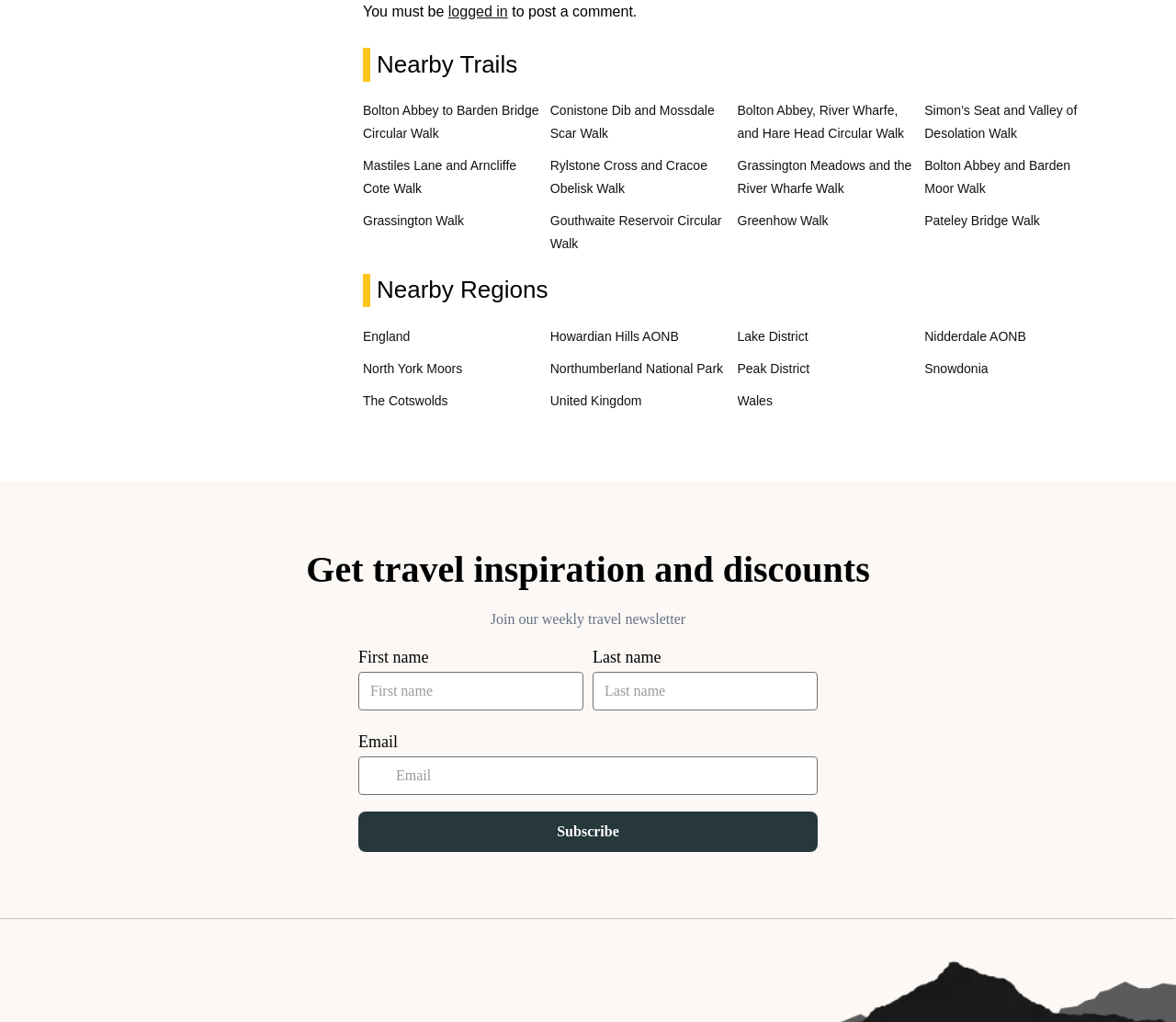Please find the bounding box coordinates of the element that you should click to achieve the following instruction: "Click on the 'England' link". The coordinates should be presented as four float numbers between 0 and 1: [left, top, right, bottom].

[0.309, 0.334, 0.46, 0.357]